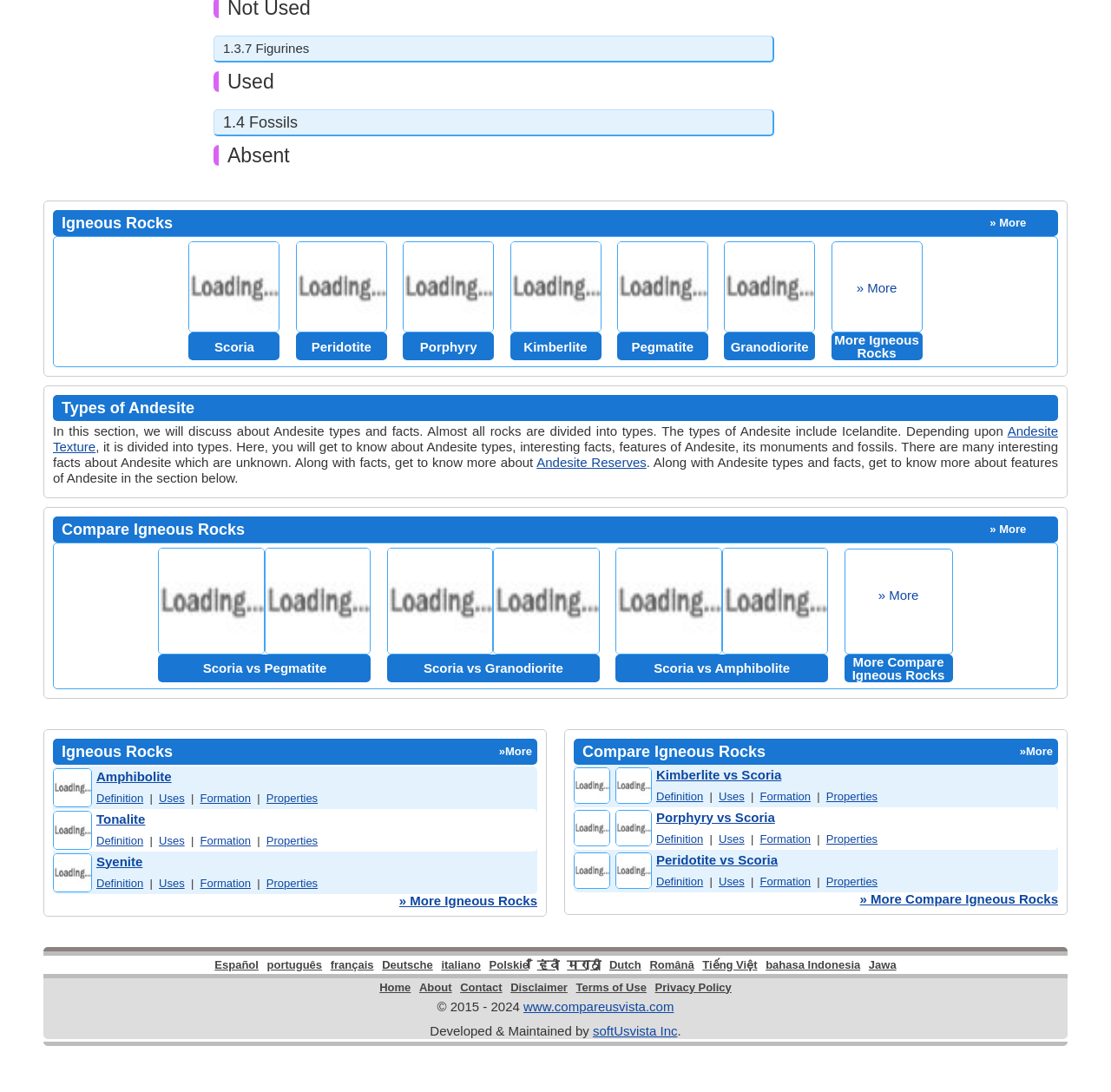Please provide the bounding box coordinates for the element that needs to be clicked to perform the instruction: "Read about 'Types of Andesite'". The coordinates must consist of four float numbers between 0 and 1, formatted as [left, top, right, bottom].

[0.048, 0.362, 0.952, 0.386]